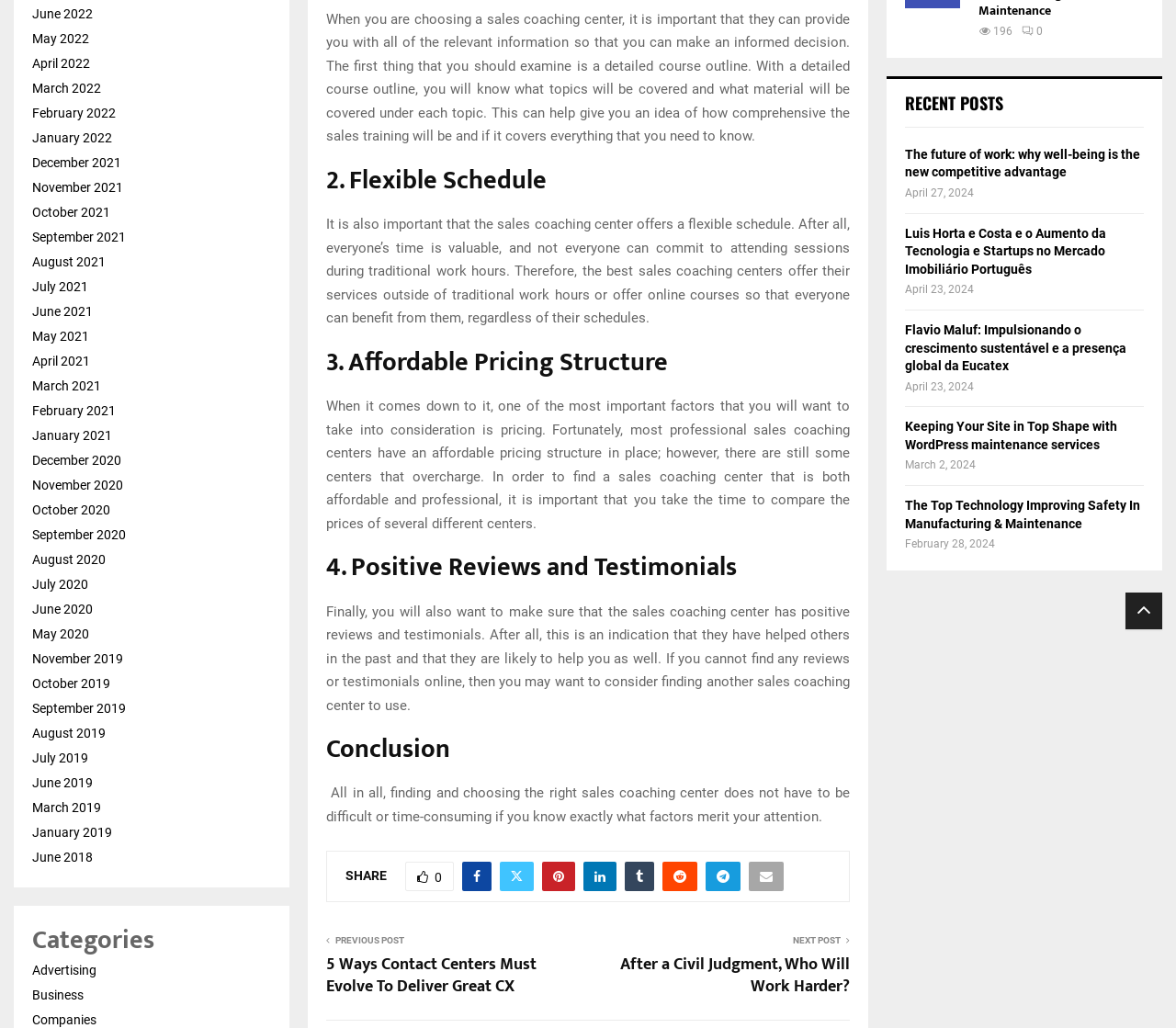Given the element description: "Companies", predict the bounding box coordinates of this UI element. The coordinates must be four float numbers between 0 and 1, given as [left, top, right, bottom].

[0.027, 0.985, 0.082, 0.999]